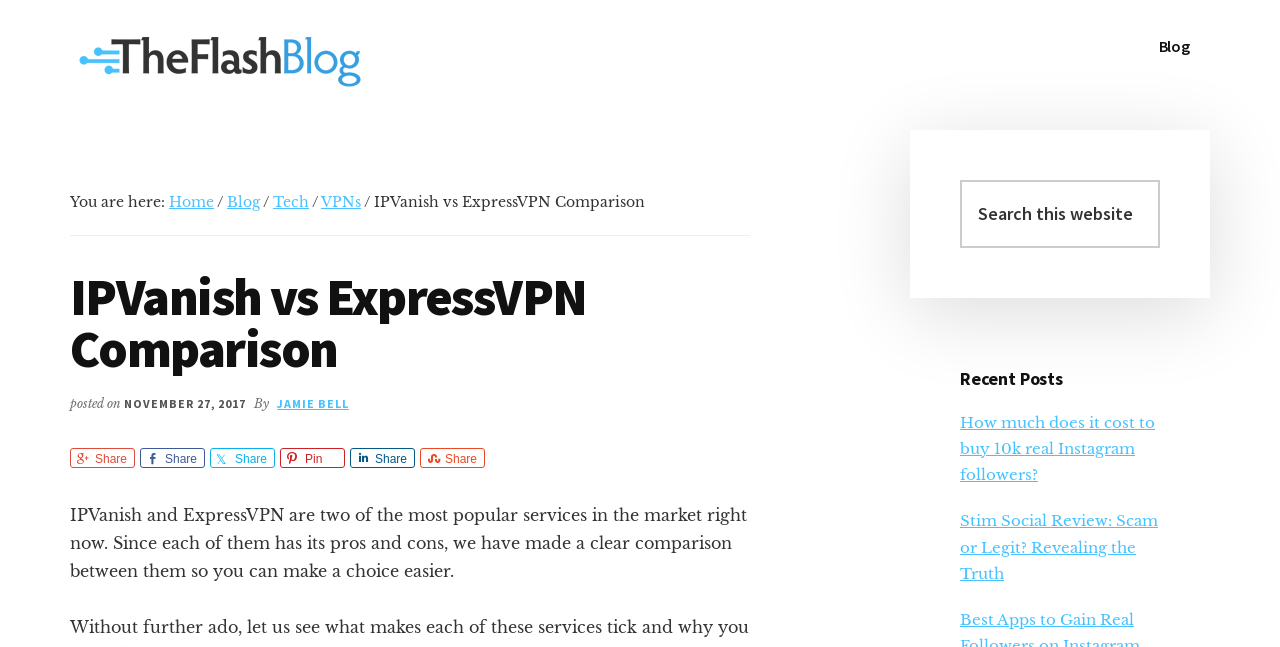Examine the screenshot and answer the question in as much detail as possible: What is the name of the blog?

I found the name of the blog by looking at the top-left corner of the webpage, where it says 'TheFlashBlog' in a prominent font.